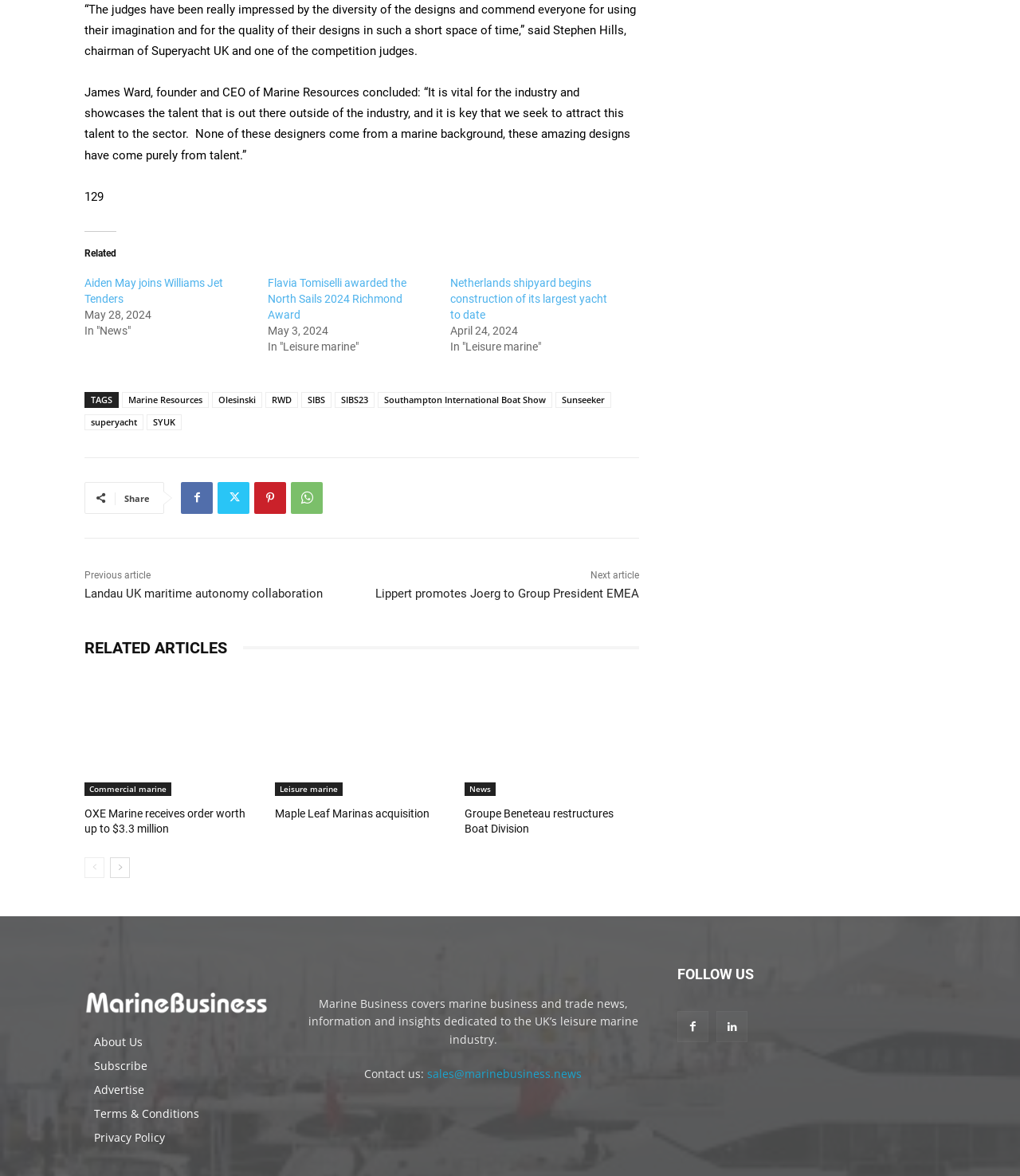Provide a one-word or brief phrase answer to the question:
What is the date of the article 'OXE Marine receives order worth up to $3.3 million'?

Not specified